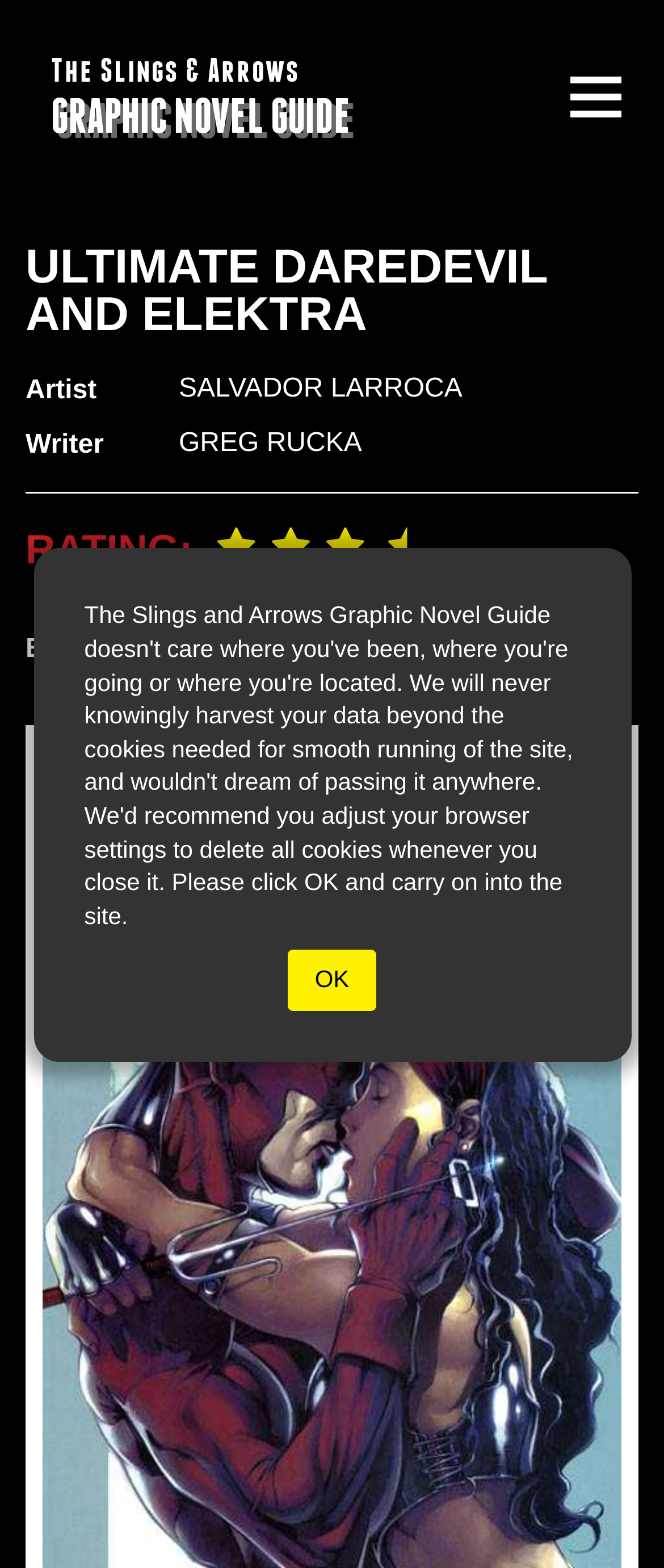Identify the bounding box of the UI element described as follows: "OK". Provide the coordinates as four float numbers in the range of 0 to 1 [left, top, right, bottom].

[0.433, 0.606, 0.567, 0.645]